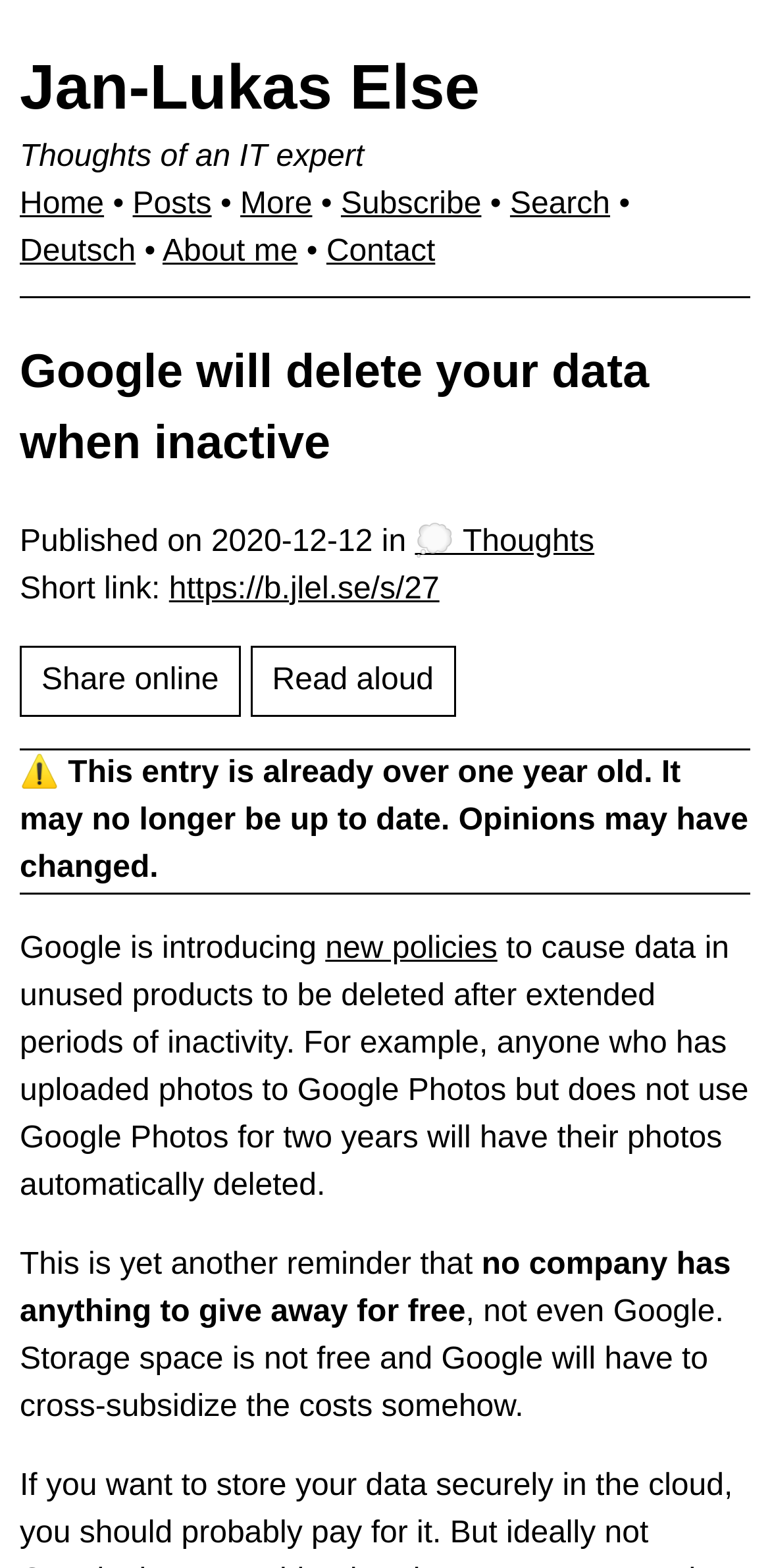Who is the author of this article?
Look at the image and provide a detailed response to the question.

The author of this article is Jan-Lukas Else, which can be found by looking at the heading element 'Jan-Lukas Else' at the top of the webpage.